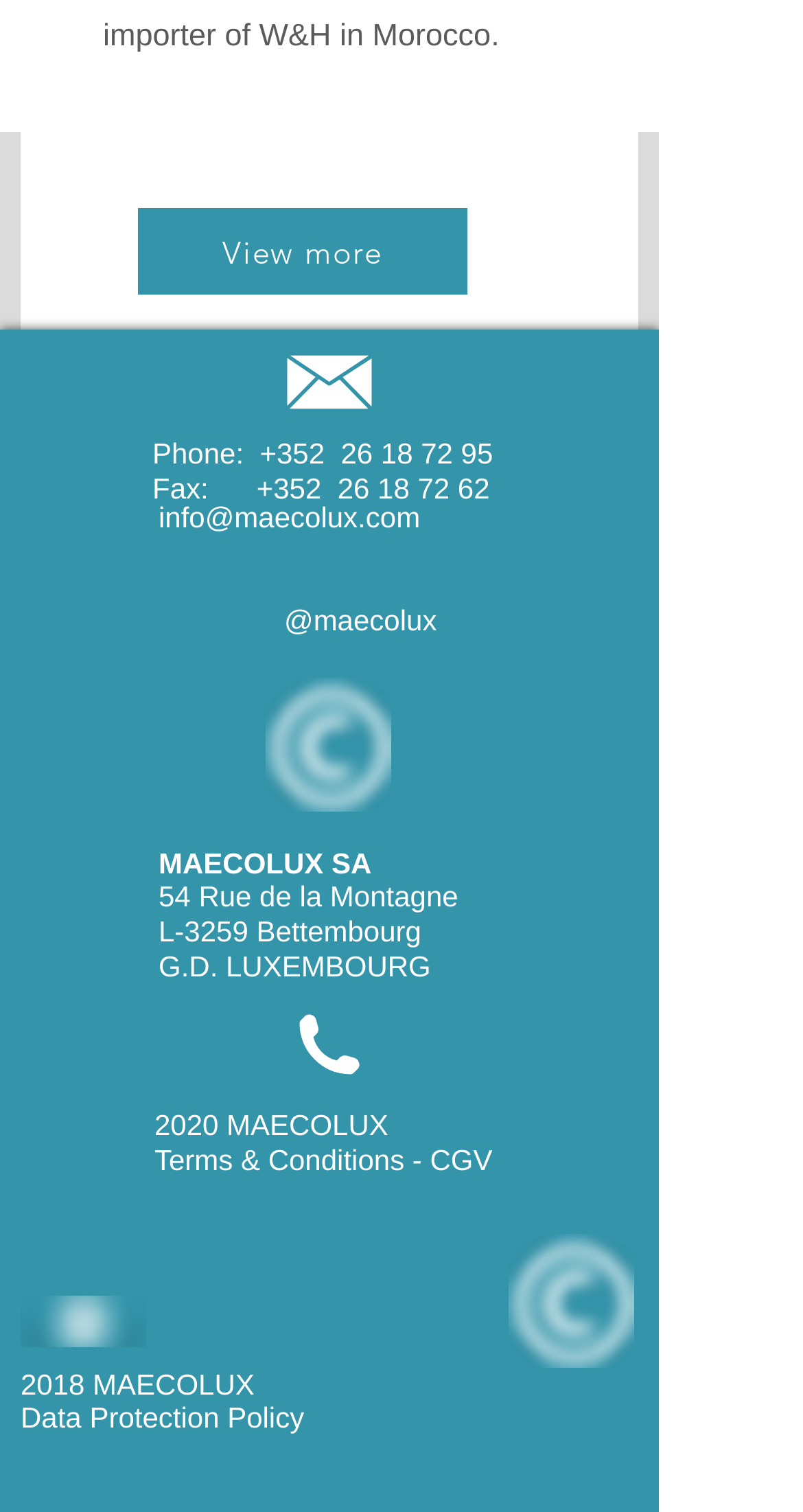What is the link to the company's Facebook page?
Based on the screenshot, provide a one-word or short-phrase response.

facebook_icon